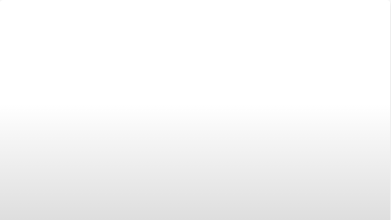What is the broader context of the article?
From the details in the image, provide a complete and detailed answer to the question.

The article is part of a broader exploration of how social media platforms are evolving to handle AI-generated content responsibly, which is the larger context in which the article is situated.